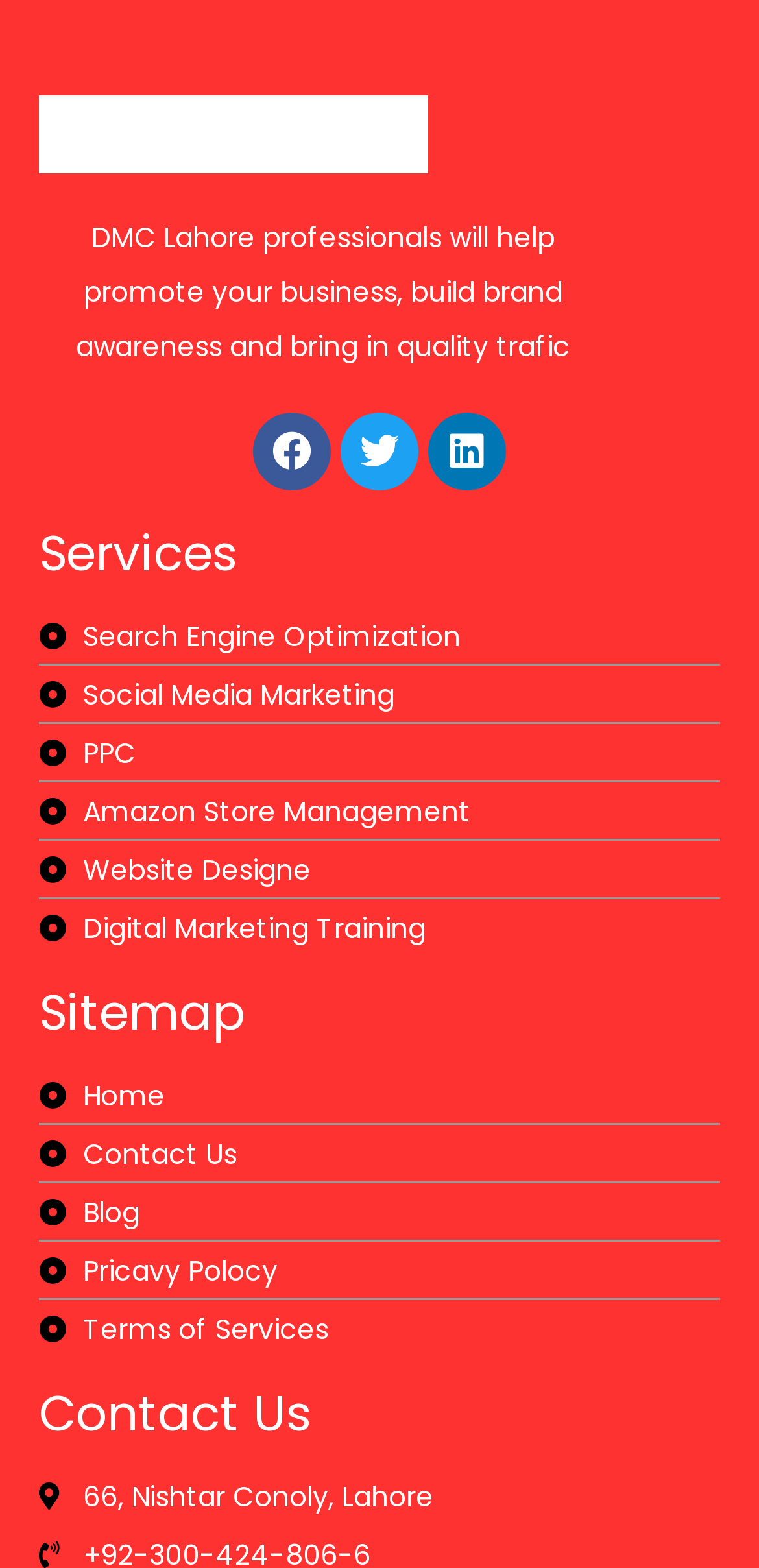Please predict the bounding box coordinates of the element's region where a click is necessary to complete the following instruction: "Click on Search Engine Optimization". The coordinates should be represented by four float numbers between 0 and 1, i.e., [left, top, right, bottom].

[0.051, 0.393, 0.949, 0.419]